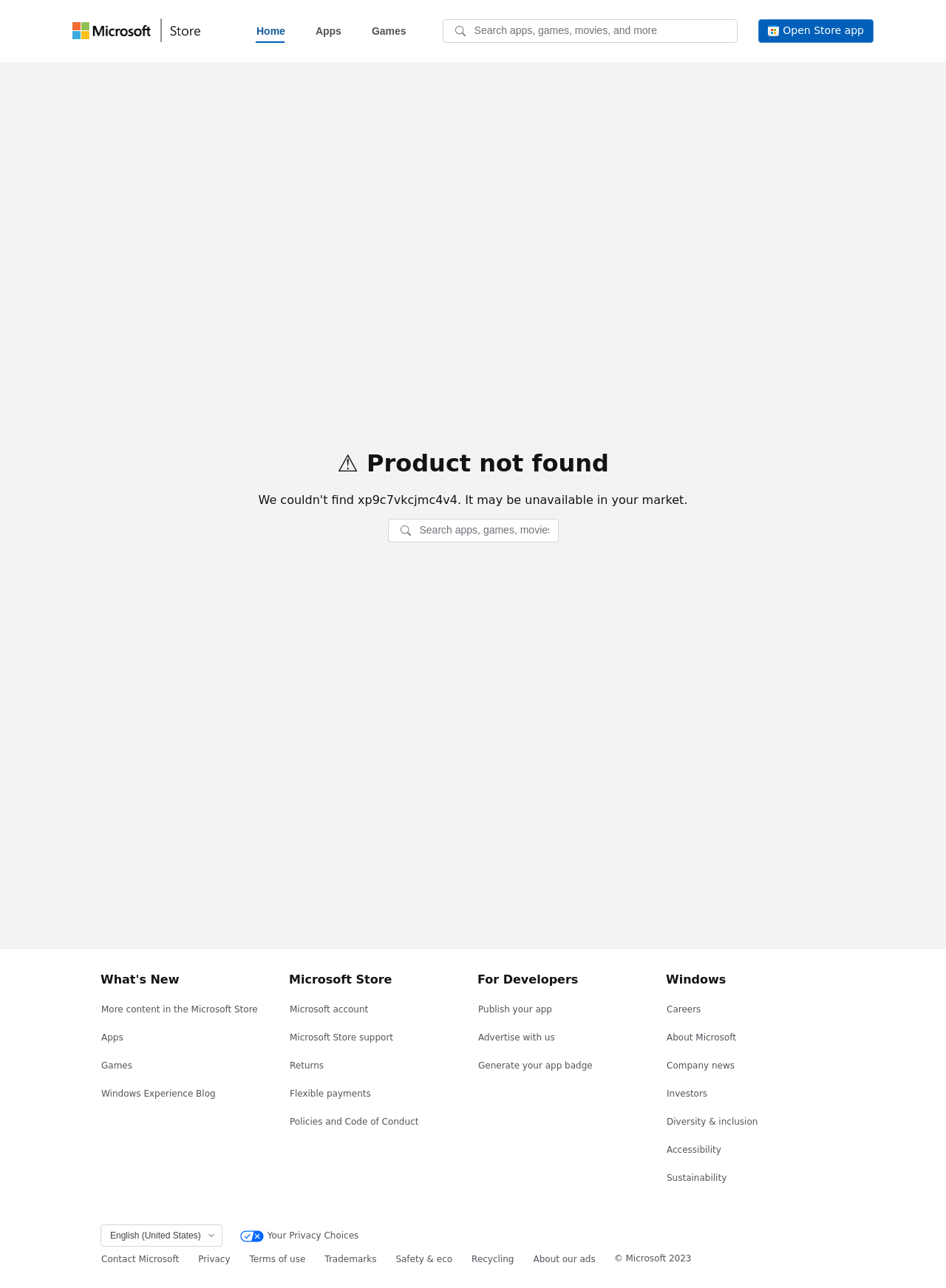Locate the bounding box coordinates of the clickable part needed for the task: "View what's new".

[0.106, 0.737, 0.296, 0.923]